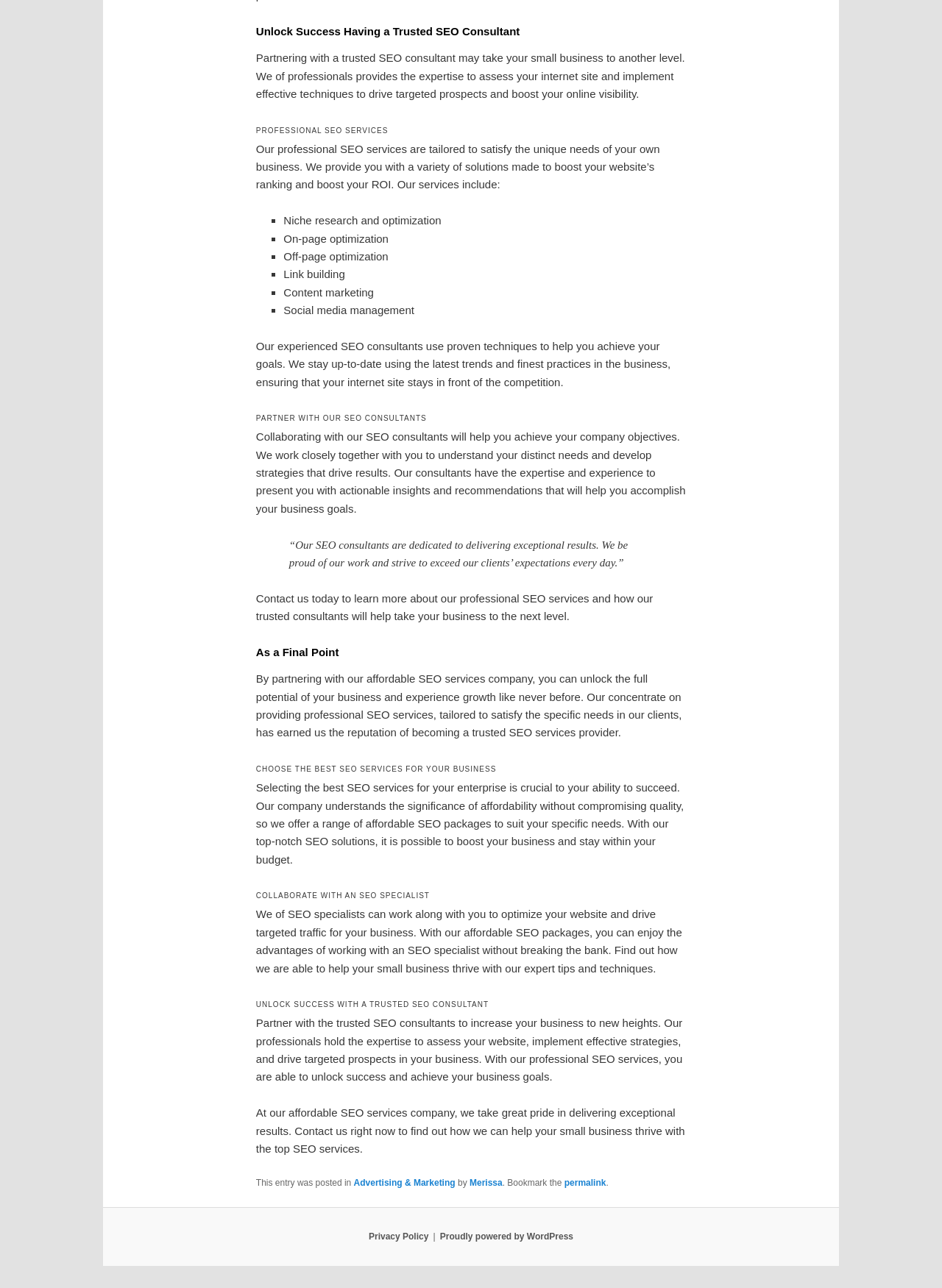Reply to the question below using a single word or brief phrase:
What is the main purpose of partnering with a trusted SEO consultant?

To take small business to another level